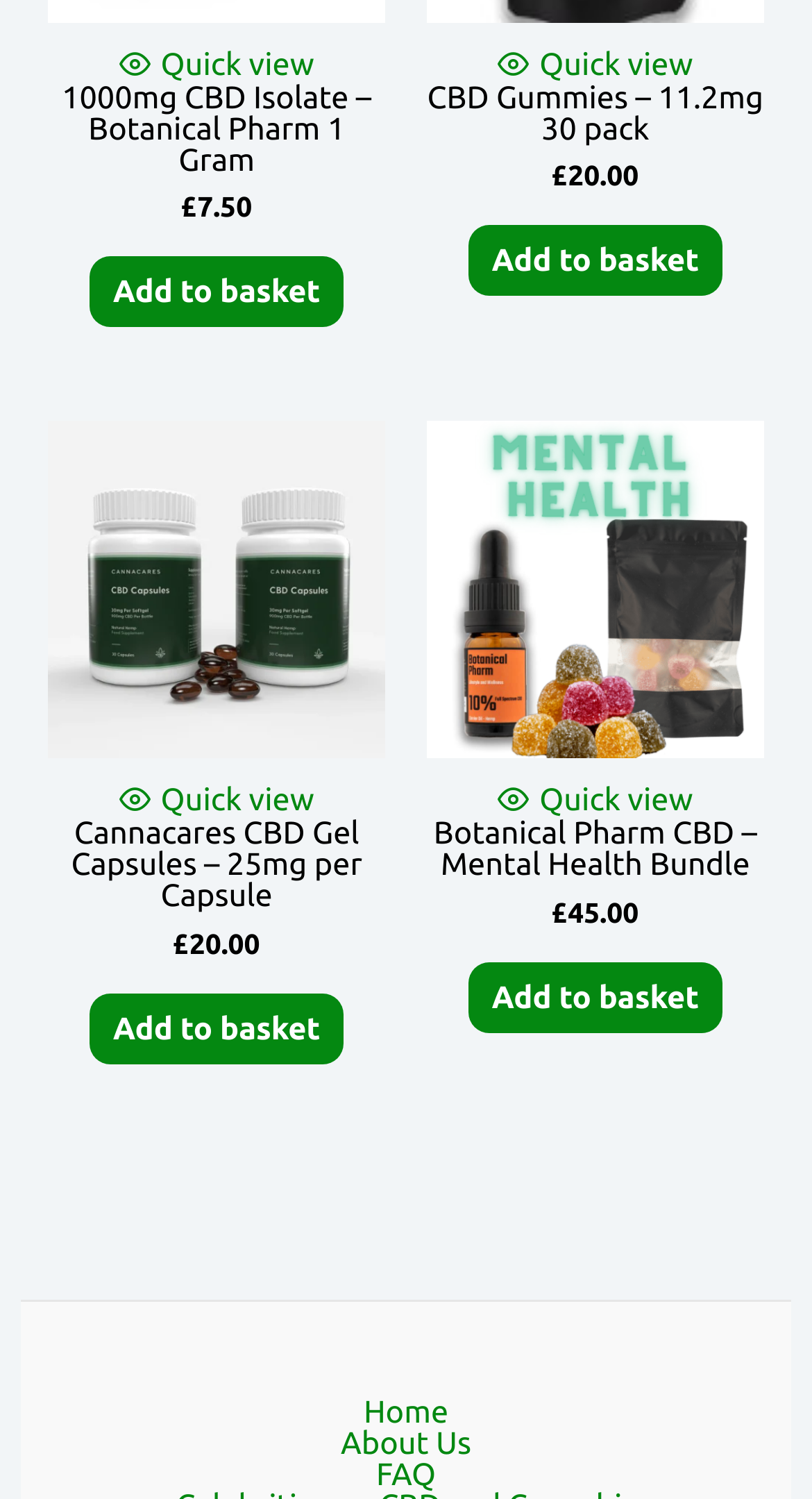How many products are displayed on this page?
Based on the image, respond with a single word or phrase.

5